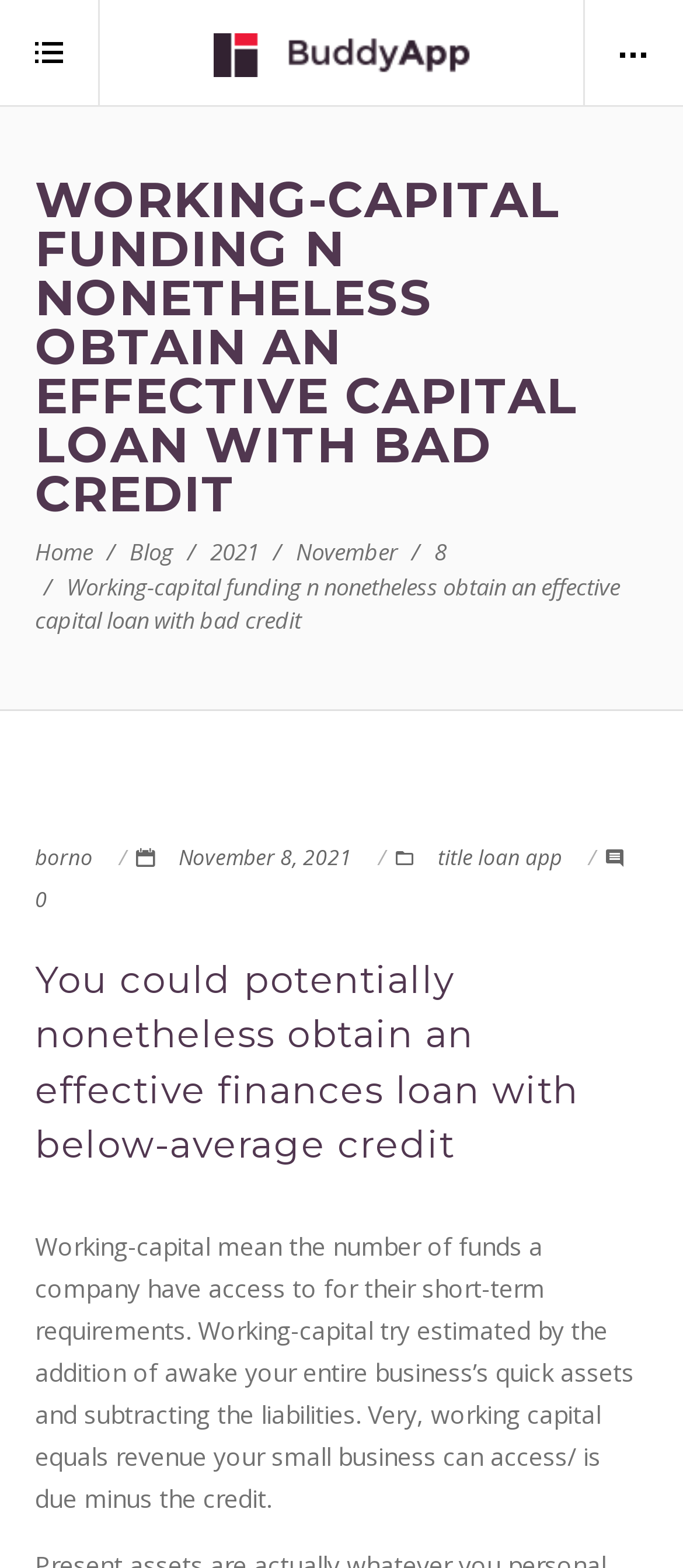What is the date of the blog post?
Answer with a single word or short phrase according to what you see in the image.

November 8, 2021